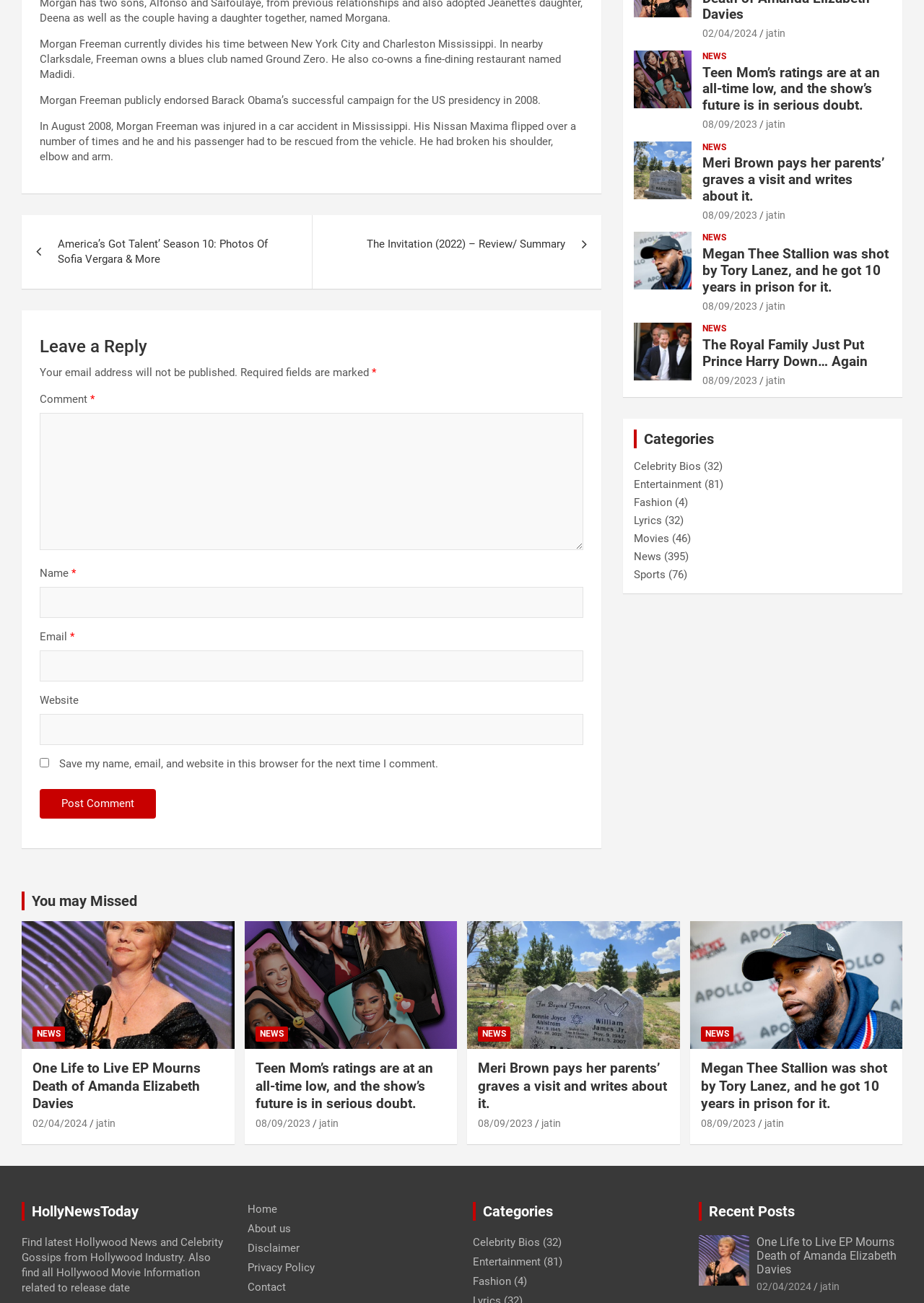For the element described, predict the bounding box coordinates as (top-left x, top-left y, bottom-right x, bottom-right y). All values should be between 0 and 1. Element description: News

[0.76, 0.039, 0.786, 0.048]